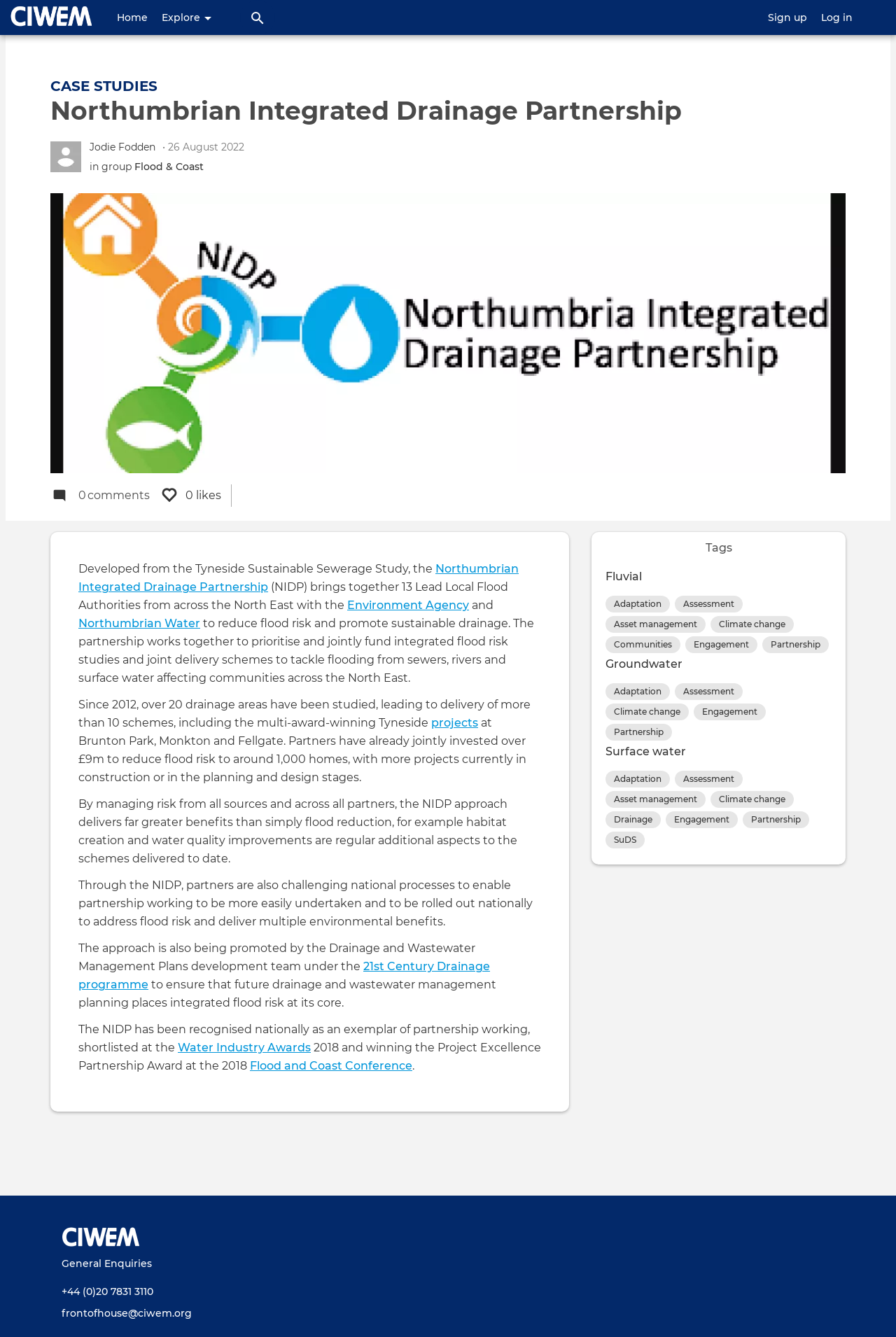Determine the bounding box coordinates of the UI element that matches the following description: "Water Industry Awards". The coordinates should be four float numbers between 0 and 1 in the format [left, top, right, bottom].

[0.198, 0.779, 0.347, 0.789]